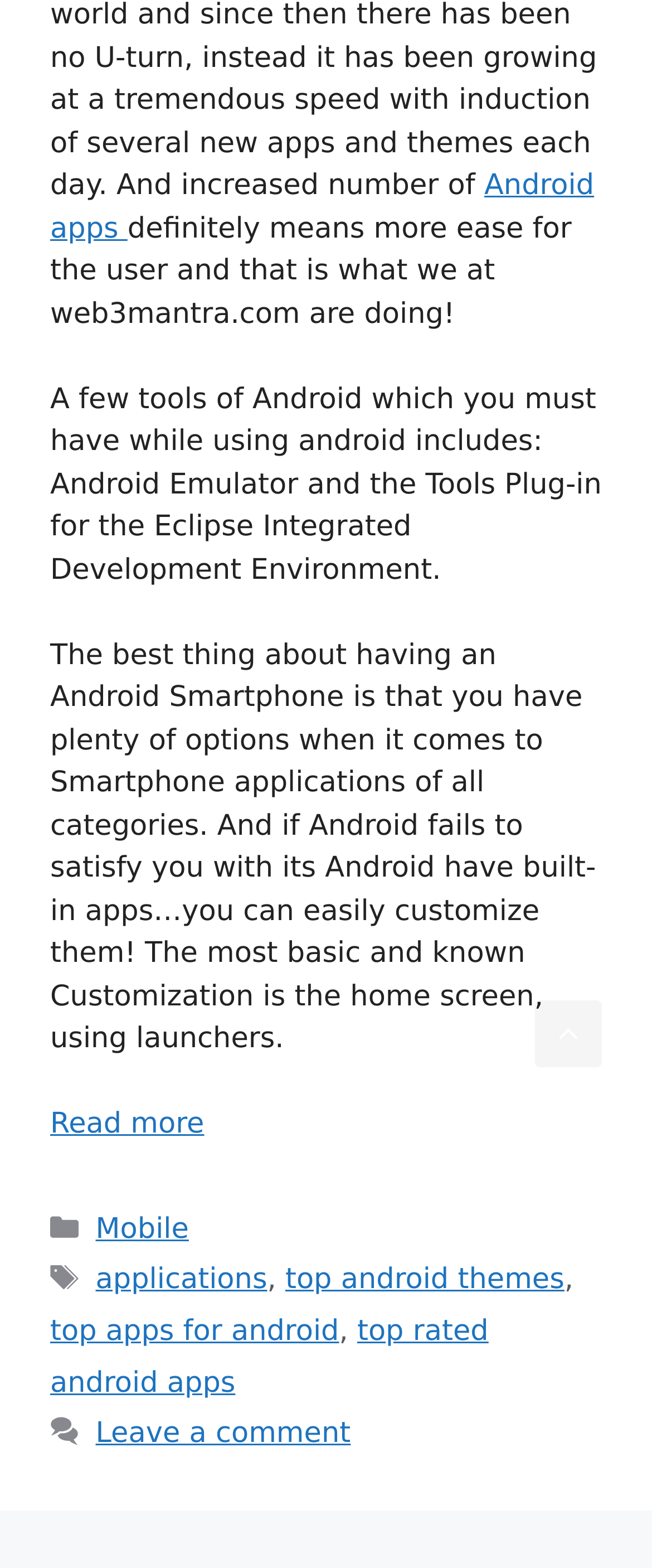Please examine the image and provide a detailed answer to the question: How many customization options are mentioned for the home screen?

The webpage mentions only one customization option for the home screen, which is using launchers.